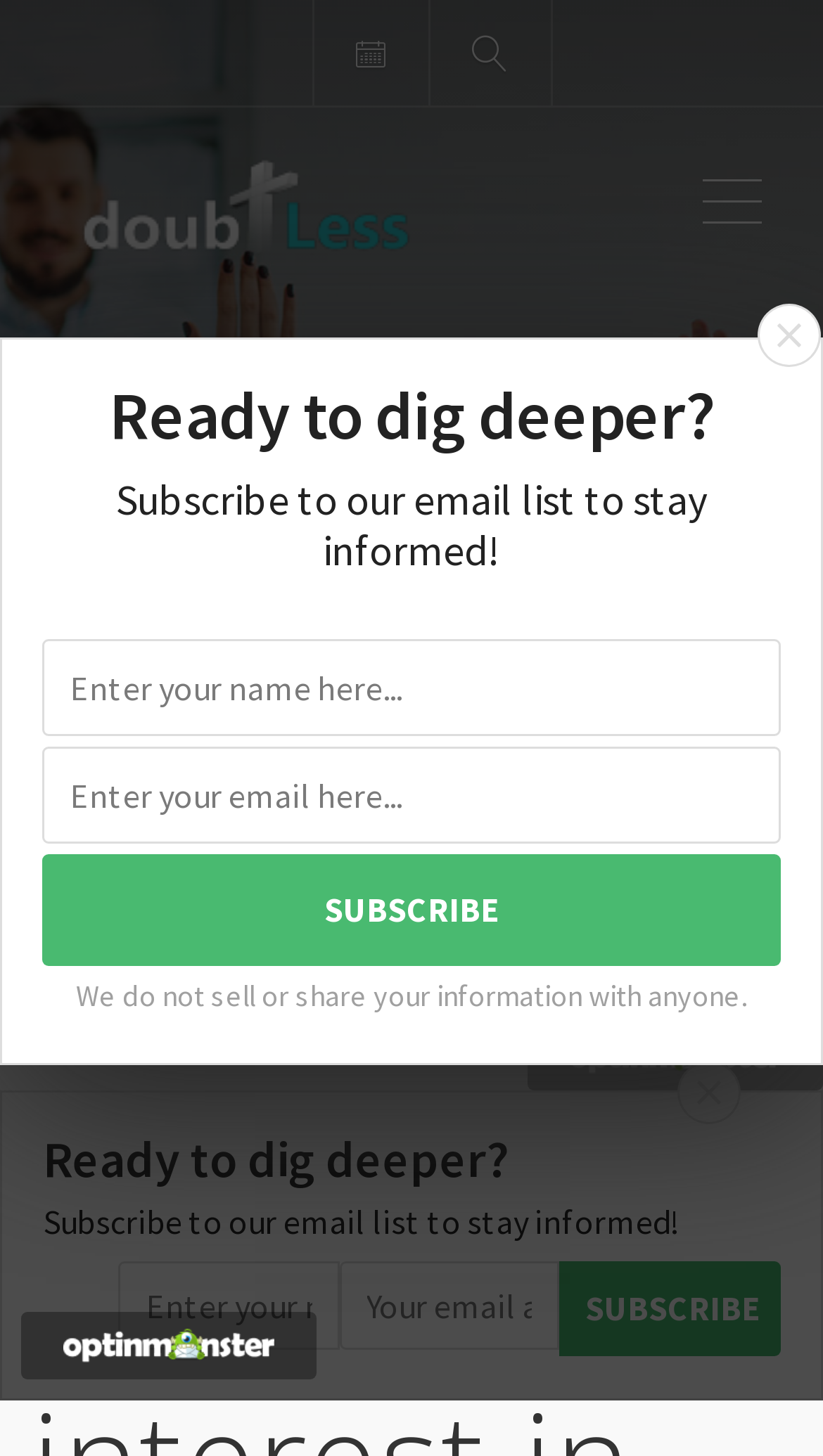Respond to the question below with a concise word or phrase:
How many images are there on this webpage?

4